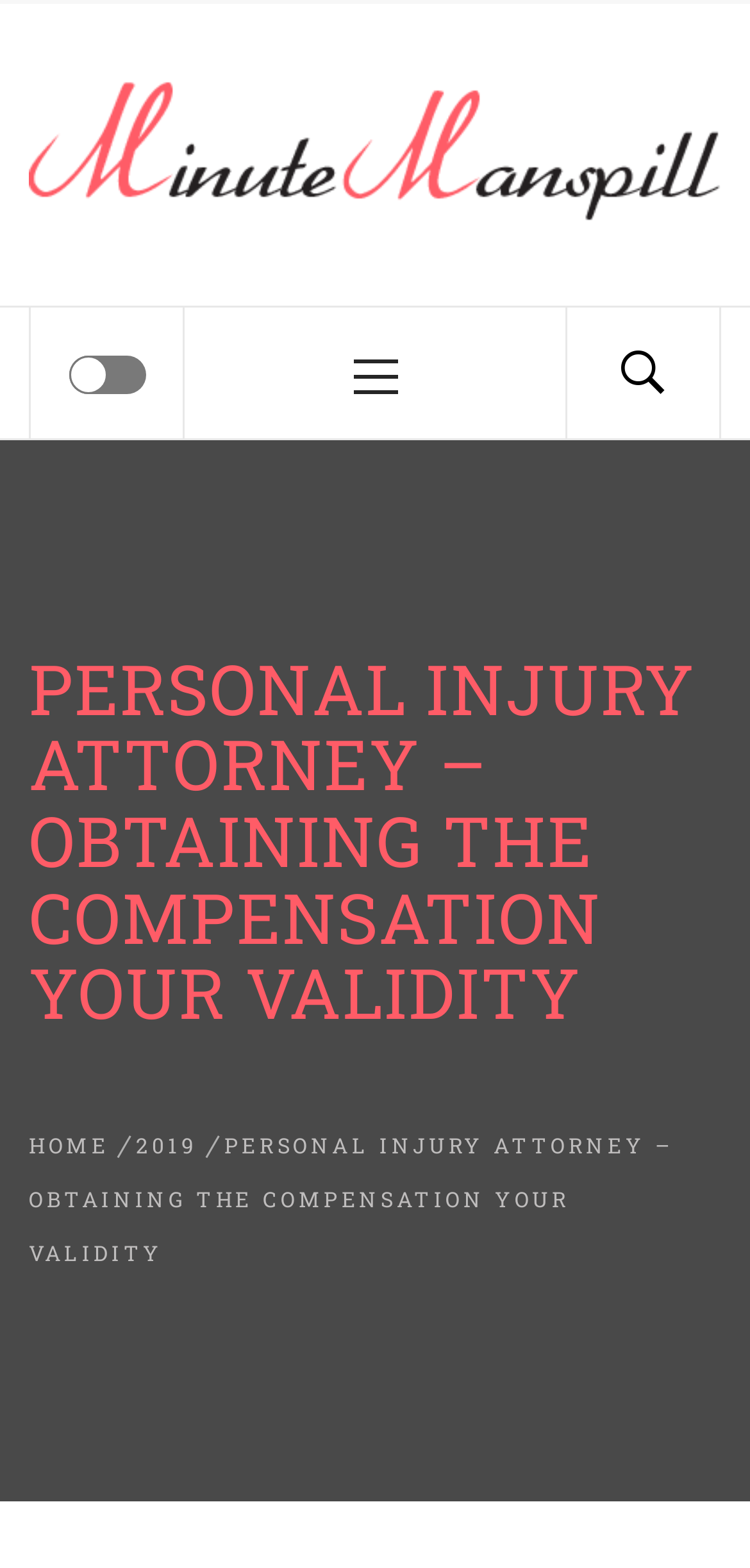Identify the text that serves as the heading for the webpage and generate it.

PERSONAL INJURY ATTORNEY – OBTAINING THE COMPENSATION YOUR VALIDITY